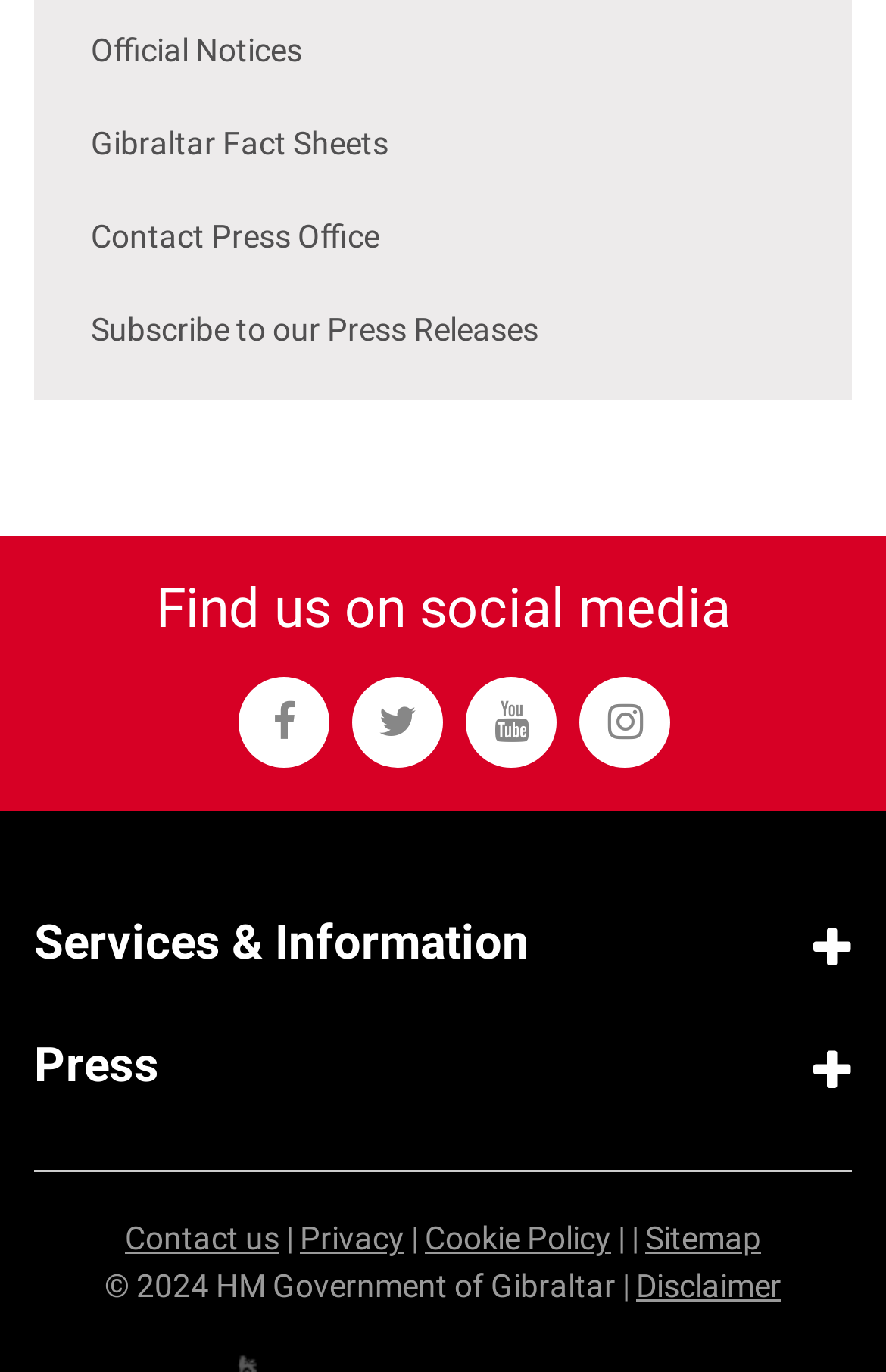Identify the bounding box coordinates of the element to click to follow this instruction: 'Click on Official Notices'. Ensure the coordinates are four float values between 0 and 1, provided as [left, top, right, bottom].

[0.038, 0.004, 0.962, 0.072]